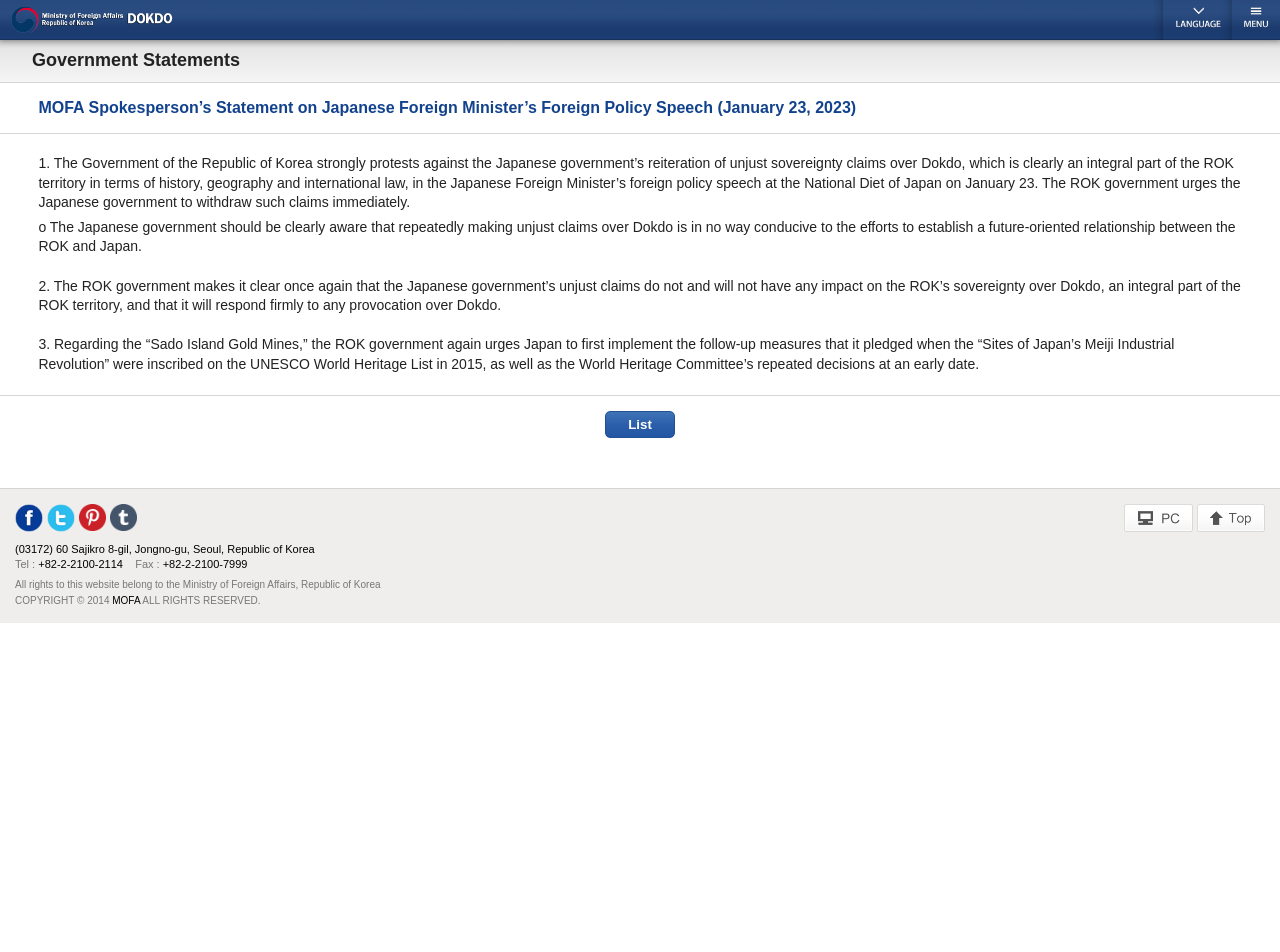Please indicate the bounding box coordinates for the clickable area to complete the following task: "Click the menu button". The coordinates should be specified as four float numbers between 0 and 1, i.e., [left, top, right, bottom].

[0.962, 0.0, 1.0, 0.042]